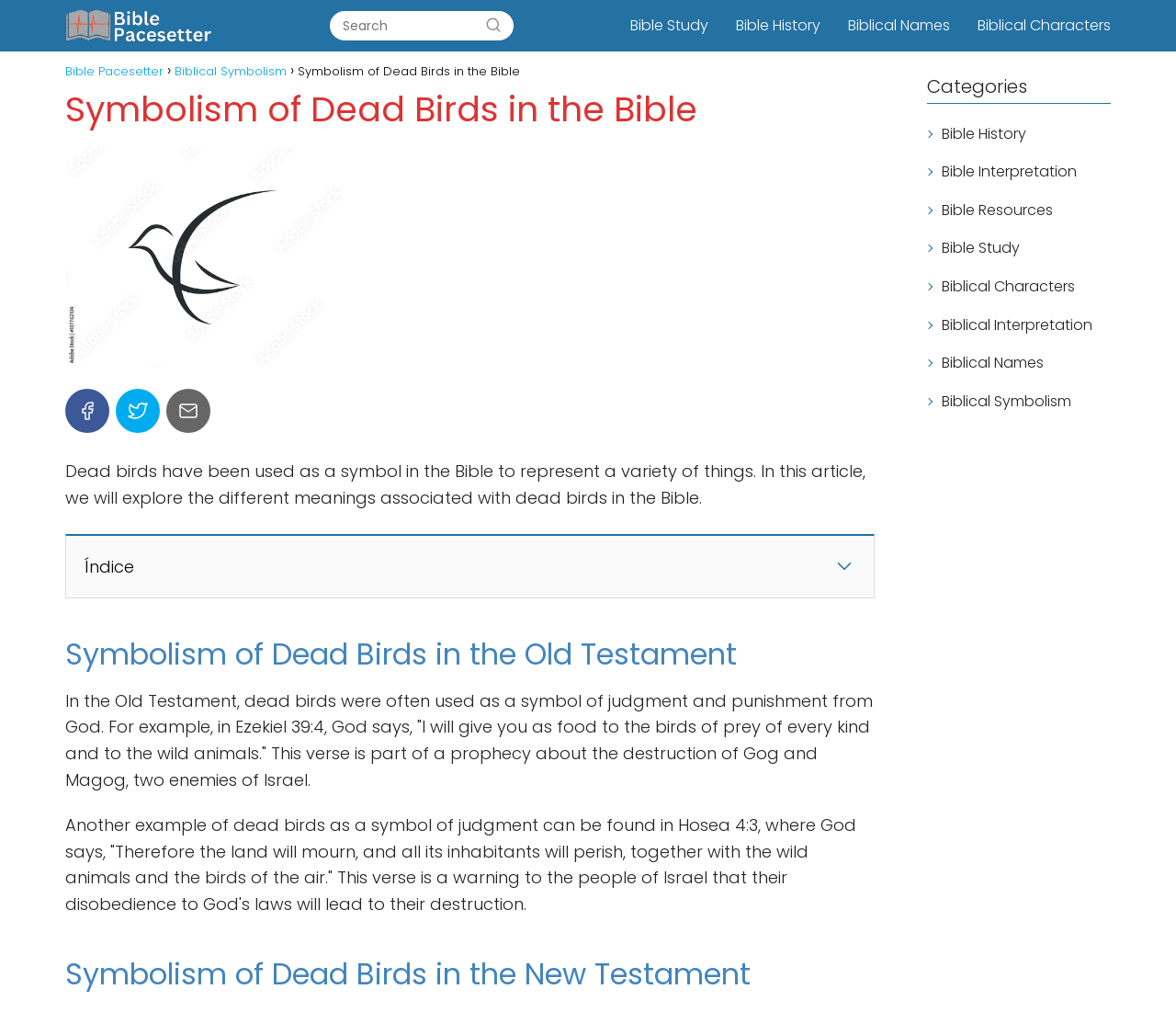Could you identify the text that serves as the heading for this webpage?

Symbolism of Dead Birds in the Bible